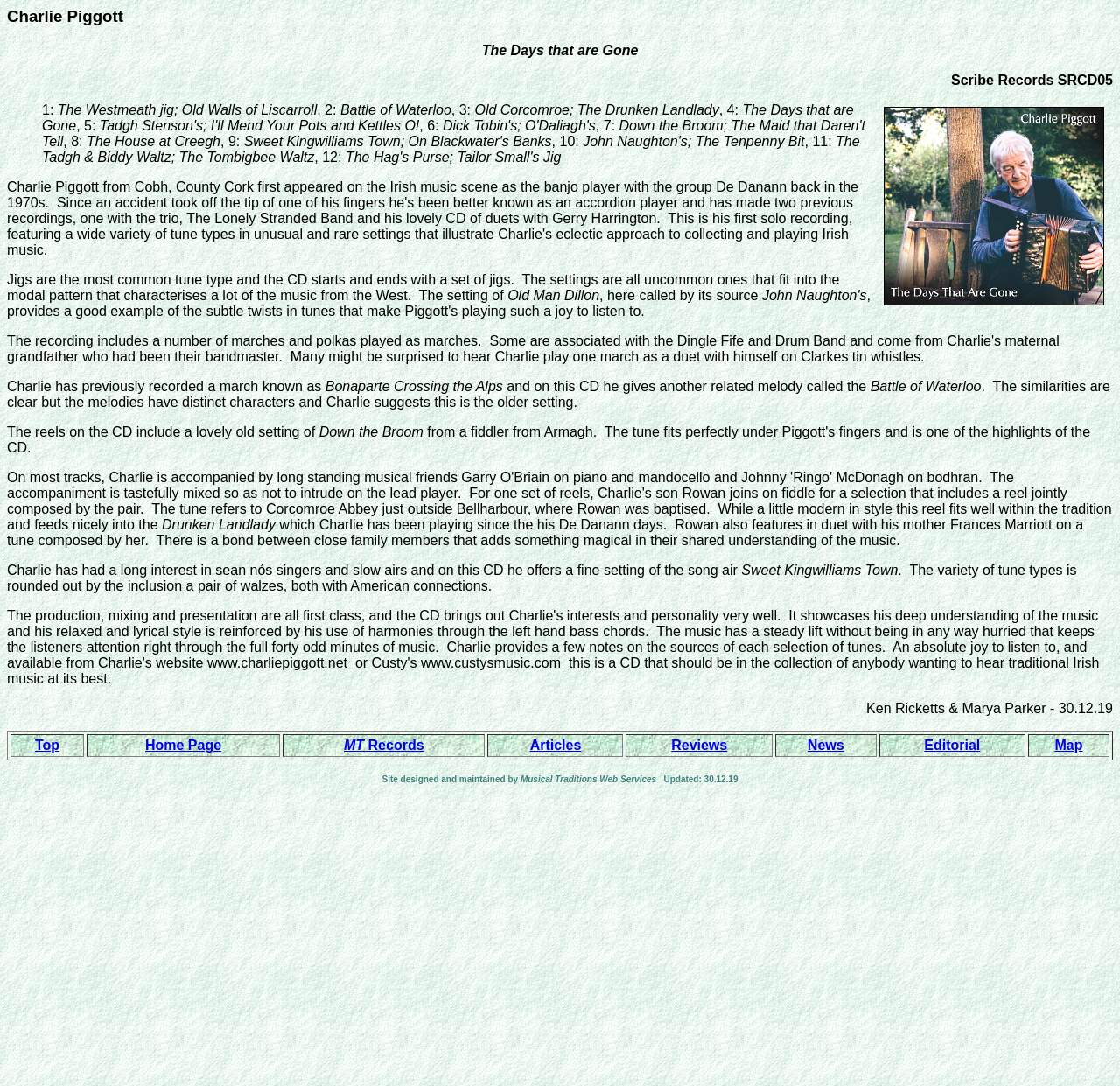Carefully examine the image and provide an in-depth answer to the question: Who designed and maintained the website?

The website was designed and maintained by 'Musical Traditions Web Services' which is mentioned at the bottom of the webpage with a bounding box coordinate of [0.465, 0.713, 0.586, 0.722].